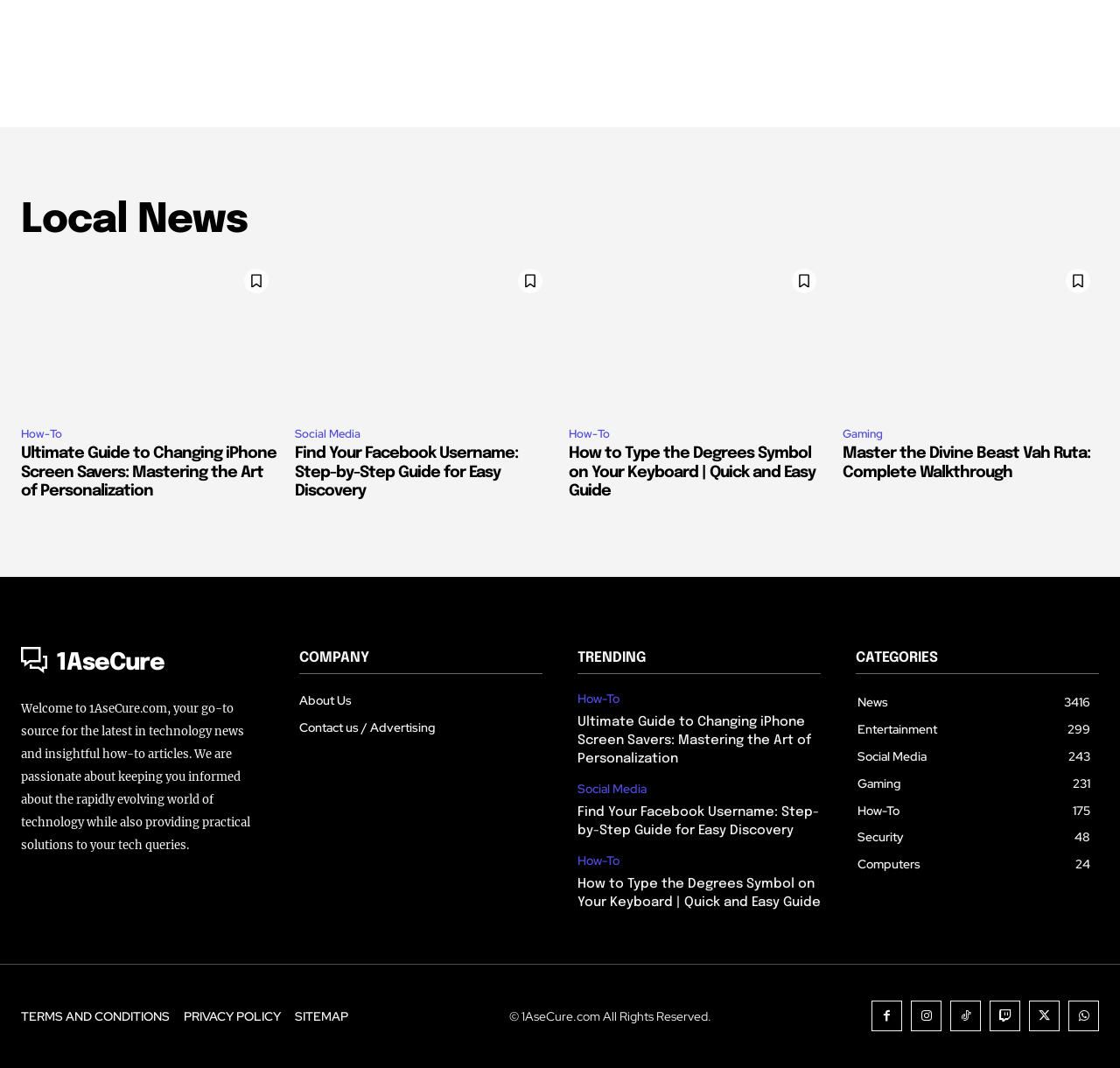Please locate the bounding box coordinates of the region I need to click to follow this instruction: "Click on the 'Ultimate Guide to Changing iPhone Screen Savers: Mastering the Art of Personalization' link".

[0.019, 0.243, 0.248, 0.387]